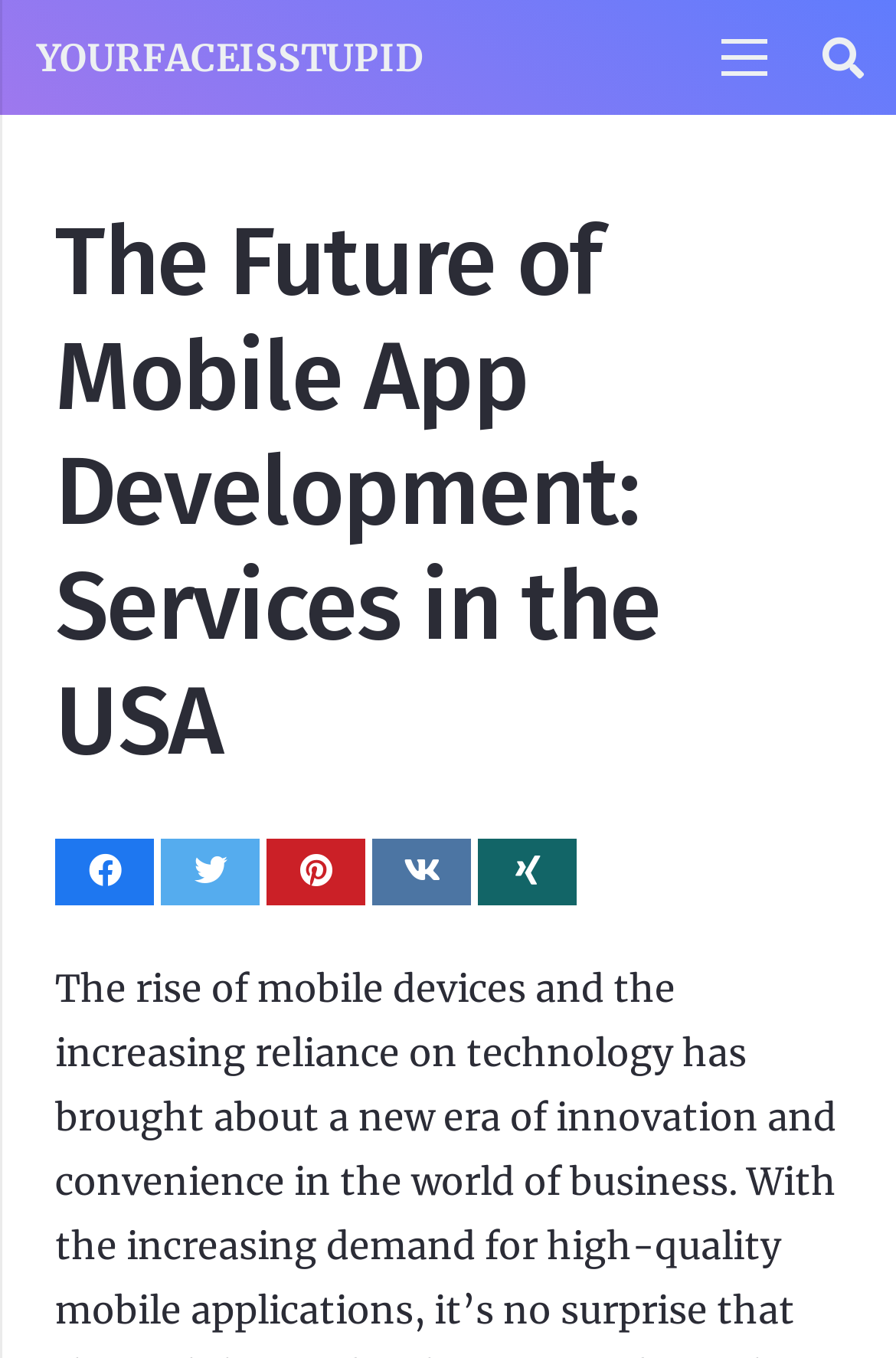Generate a comprehensive description of the webpage.

The webpage appears to be an article or blog post about the future of mobile app development, specifically in the USA. At the top left of the page, there is a link to the website "YOURFACEISSTUPID". To the right of this link, there are two more links, "Menu" and "Search", which are likely navigation elements.

Below these links, there is a prominent heading that spans most of the width of the page, which reads "The Future of Mobile App Development: Services in the USA". This heading is likely the title of the article.

Further down the page, there are five social media links, aligned horizontally, which allow users to share the article on various platforms. From left to right, these links are "Share this", "Tweet this", "Pin this", and two more "Share this" links. These links are positioned near the bottom of the page, suggesting that they may be part of a footer or call-to-action section.